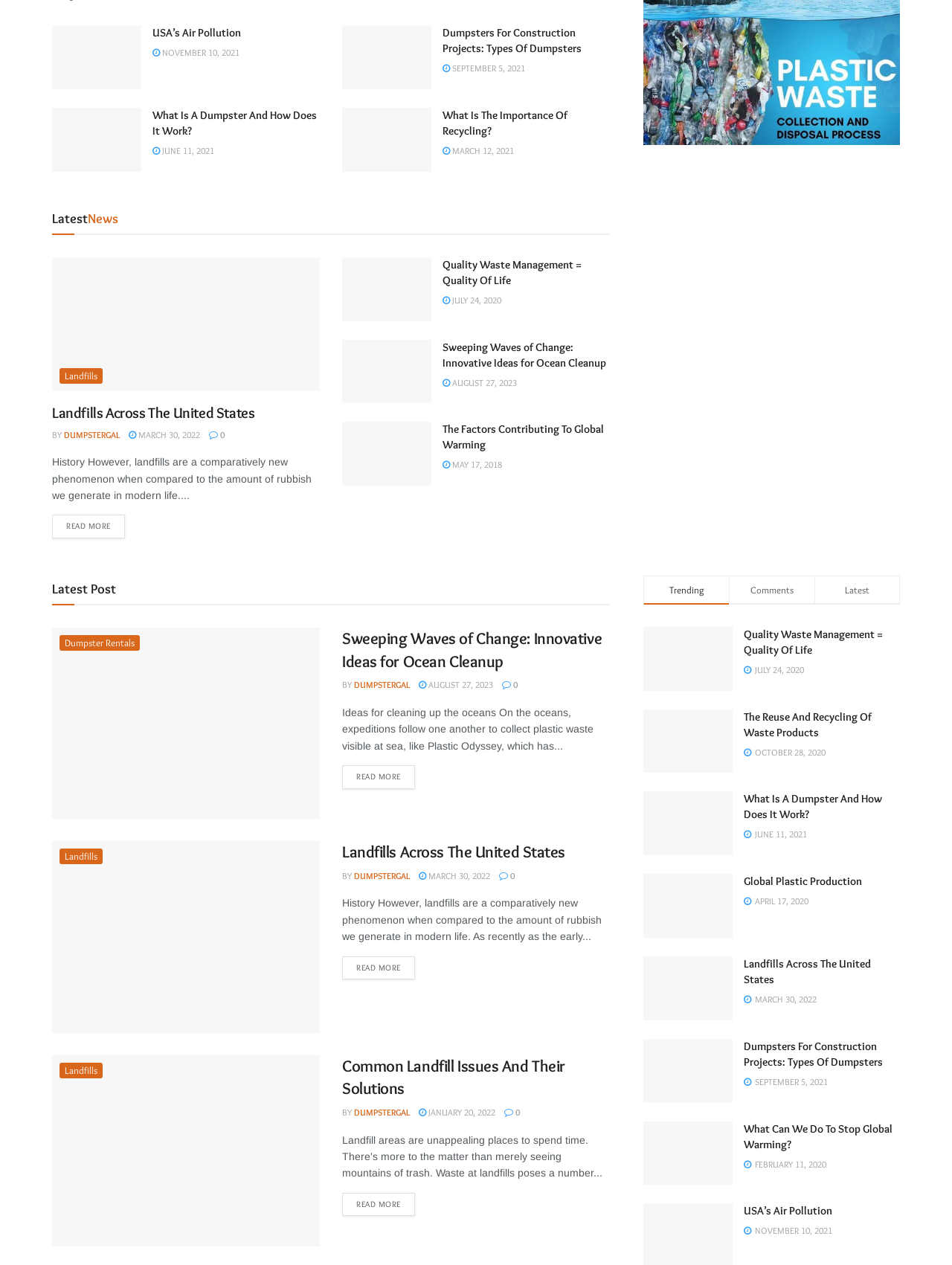Could you determine the bounding box coordinates of the clickable element to complete the instruction: "View 'Quality Waste Management = Quality Of Life'"? Provide the coordinates as four float numbers between 0 and 1, i.e., [left, top, right, bottom].

[0.359, 0.203, 0.453, 0.254]